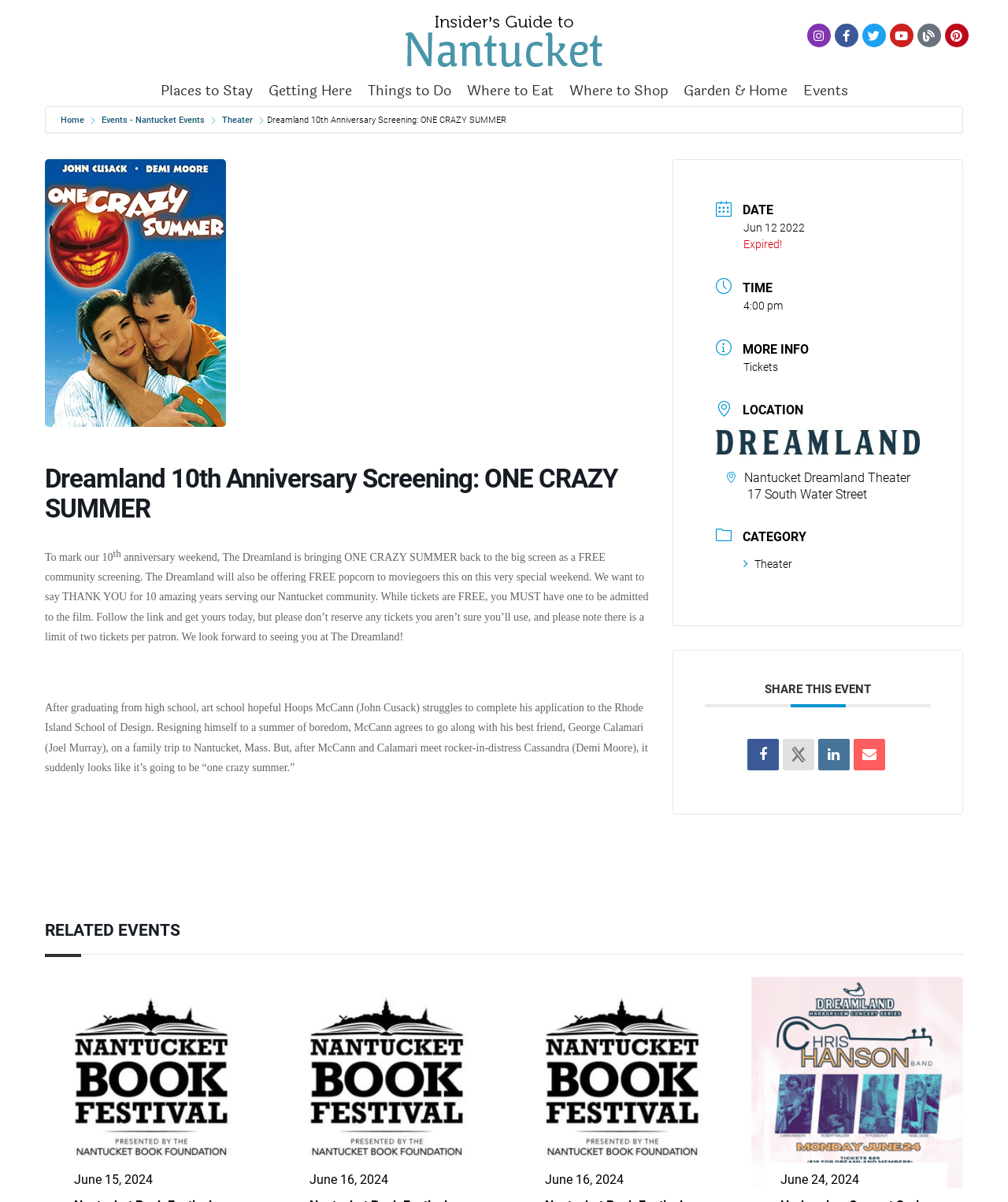Is the event free?
Please look at the screenshot and answer in one word or a short phrase.

Yes